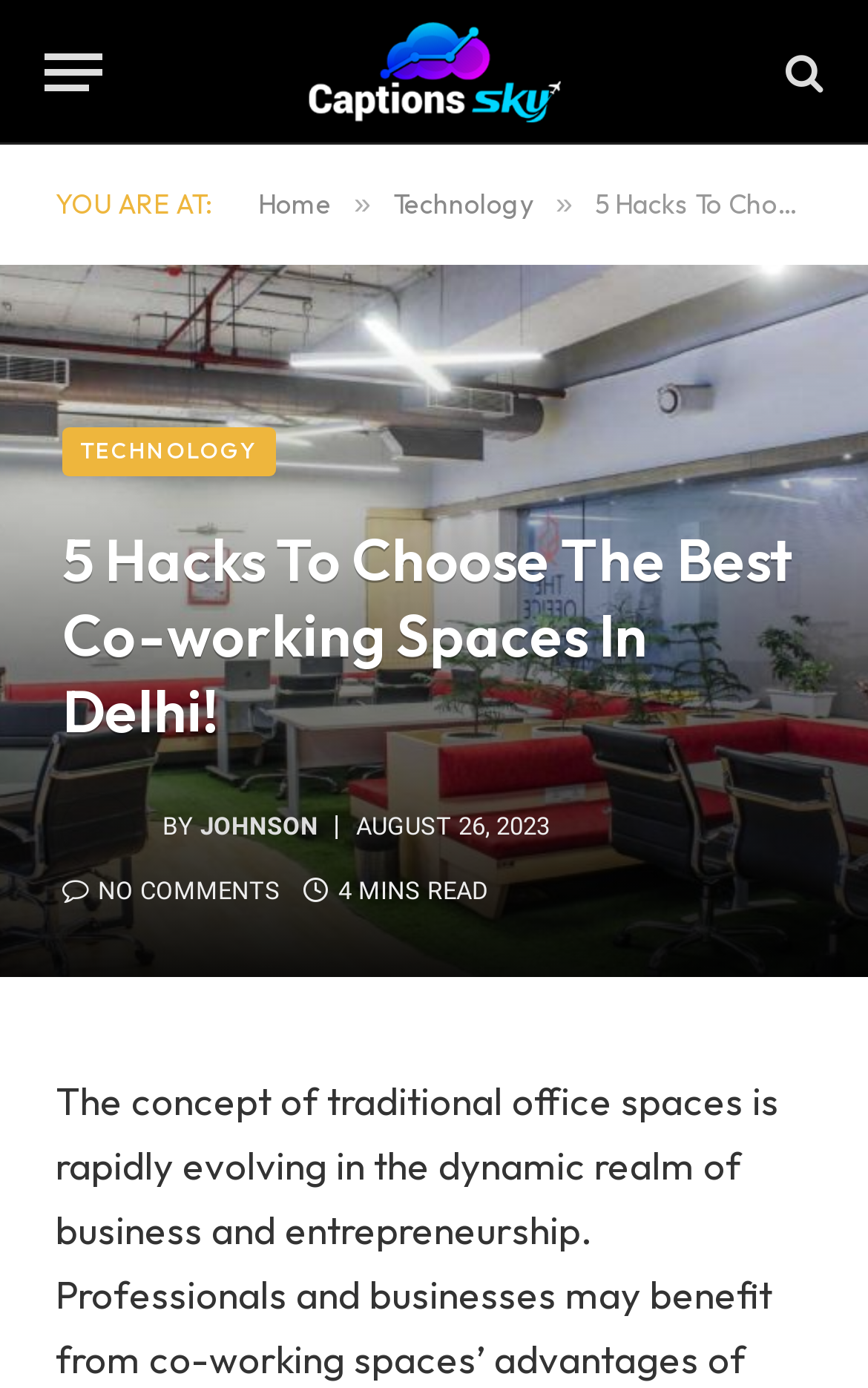Write an exhaustive caption that covers the webpage's main aspects.

The webpage appears to be a blog post titled "5 Hacks To Choose The Best Co-working Spaces In Delhi!" on a website called Captions Sky. At the top left corner, there is a menu button labeled "Menu". Next to it, there is a link to the website's homepage, Captions Sky, accompanied by an image of the same name. On the top right corner, there is a search icon represented by a magnifying glass symbol.

Below the top navigation bar, there is a breadcrumb trail indicating the current page's location, with links to the home page and the technology category. The main content of the page is a blog post with a large heading that spans the entire width of the page. The post's title is "5 Hacks To Choose The Best Co-working Spaces In Delhi!" and it has a background image that covers the full width of the page.

To the right of the heading, there is a section with the author's information, including a small image of the author, Johnson, and a link to the author's profile. Below the author's information, there is a timestamp indicating that the post was published on August 26, 2023. There are also indicators showing that there are no comments on the post and that it takes approximately 4 minutes to read.

The overall structure of the page is divided into clear sections, with the main content area taking up most of the space. The use of headings, images, and links helps to break up the text and create a visually appealing layout.